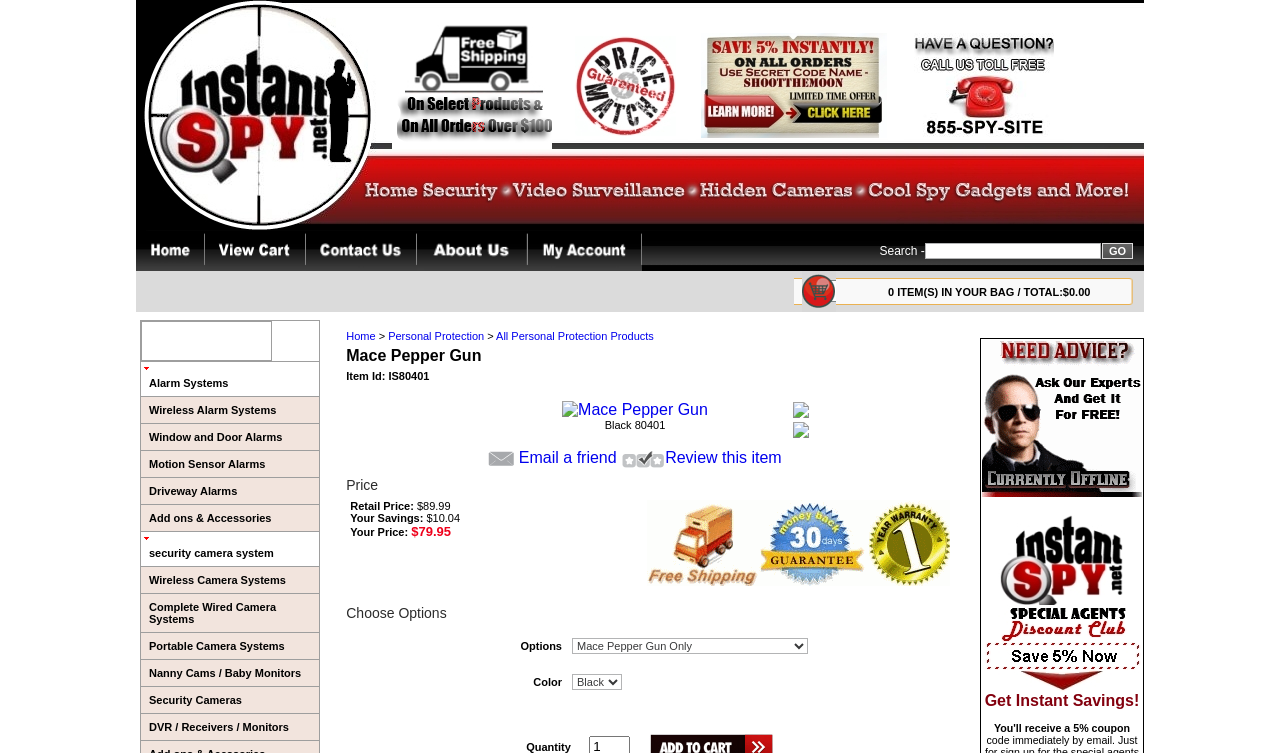Is there a shopping bag icon?
From the image, respond with a single word or phrase.

Yes